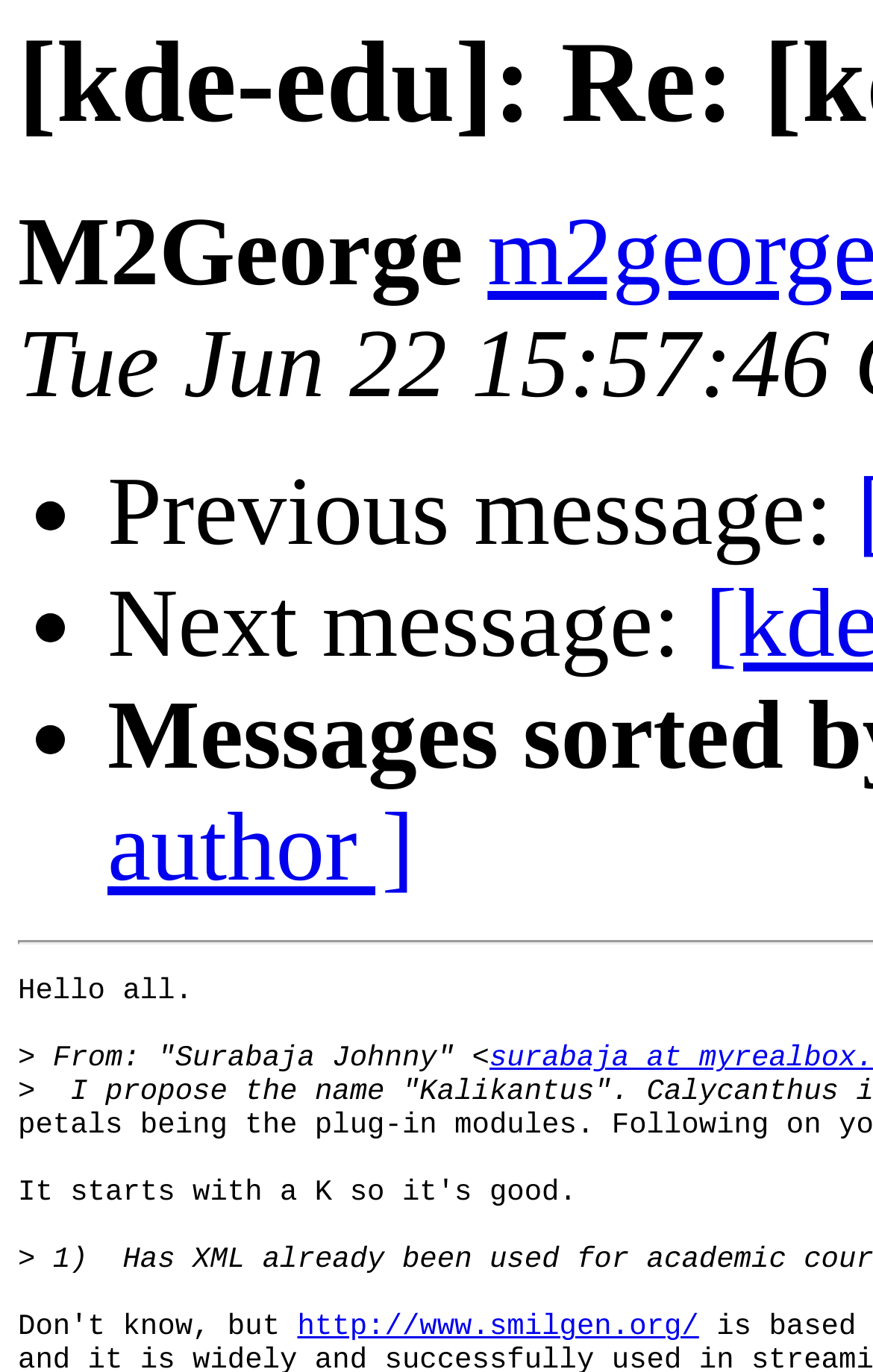Please provide a detailed answer to the question below by examining the image:
How many navigation options are available?

I found the navigation options by looking at the list markers and their corresponding text, which are 'Previous message:', 'Next message:', and no text for the third marker. Therefore, there are three navigation options available.